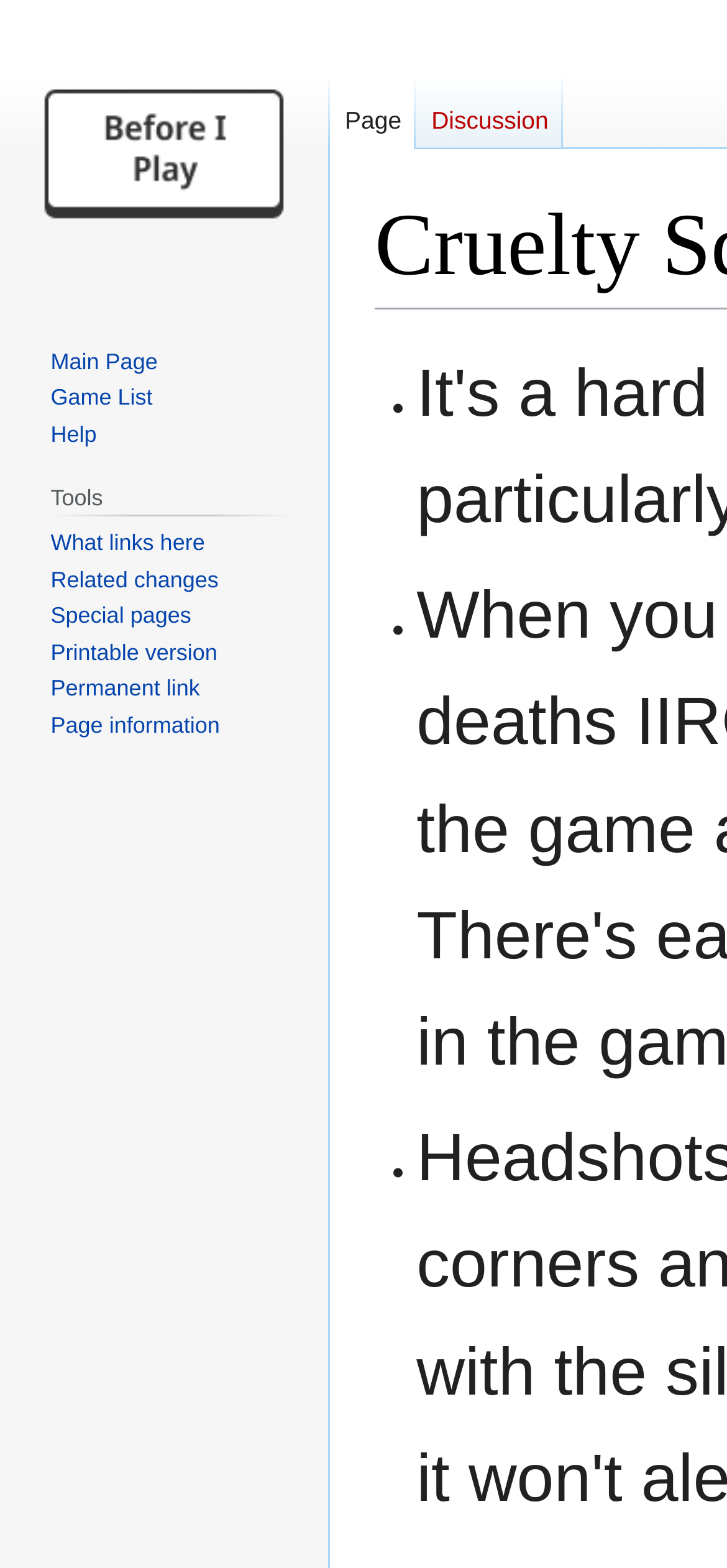Please provide a one-word or short phrase answer to the question:
What is the shortcut key for the 'Printable version' link?

Alt+p